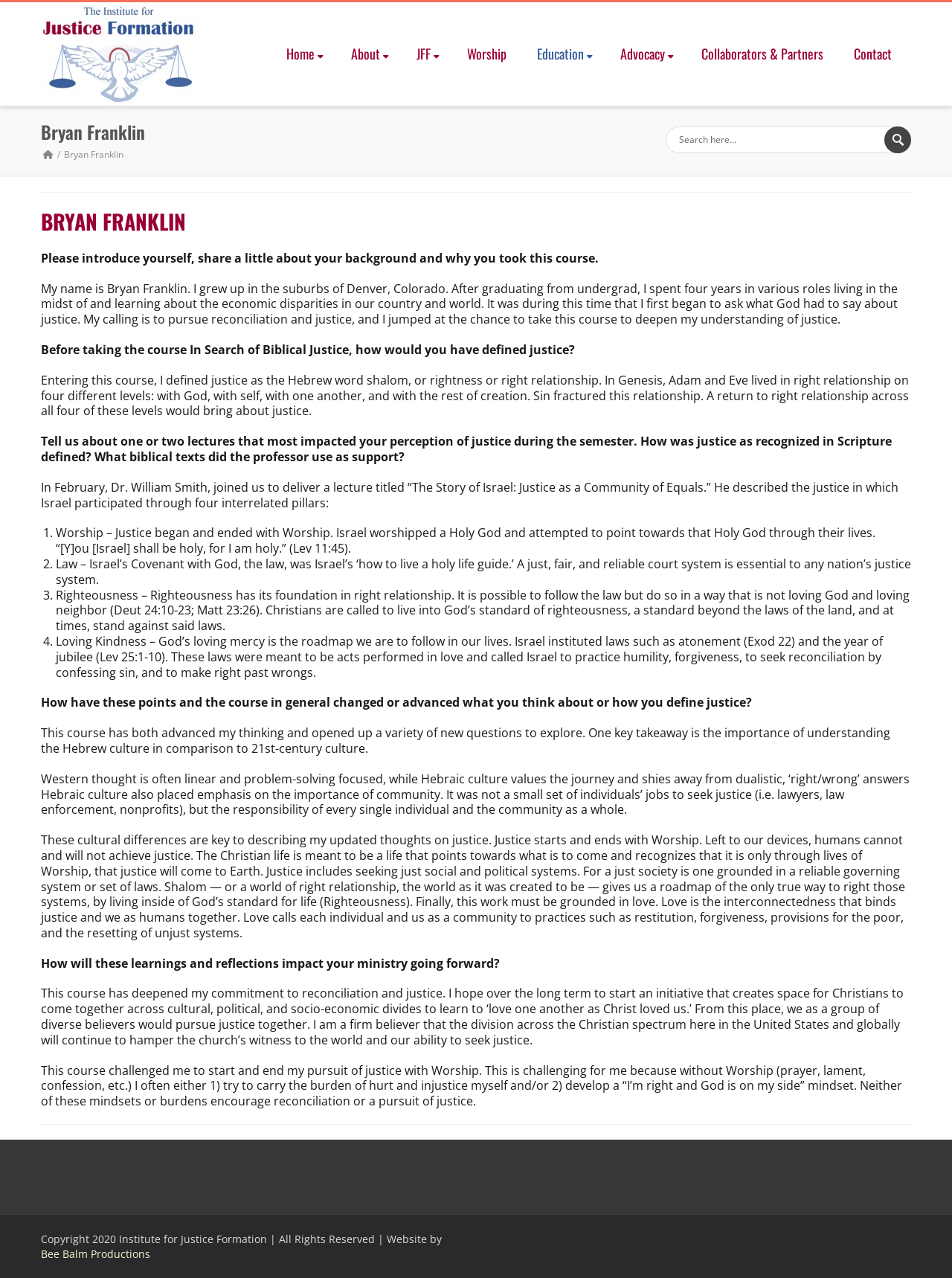Locate the bounding box coordinates of the area to click to fulfill this instruction: "Click the 'About' link". The bounding box should be presented as four float numbers between 0 and 1, in the order [left, top, right, bottom].

[0.361, 0.014, 0.413, 0.07]